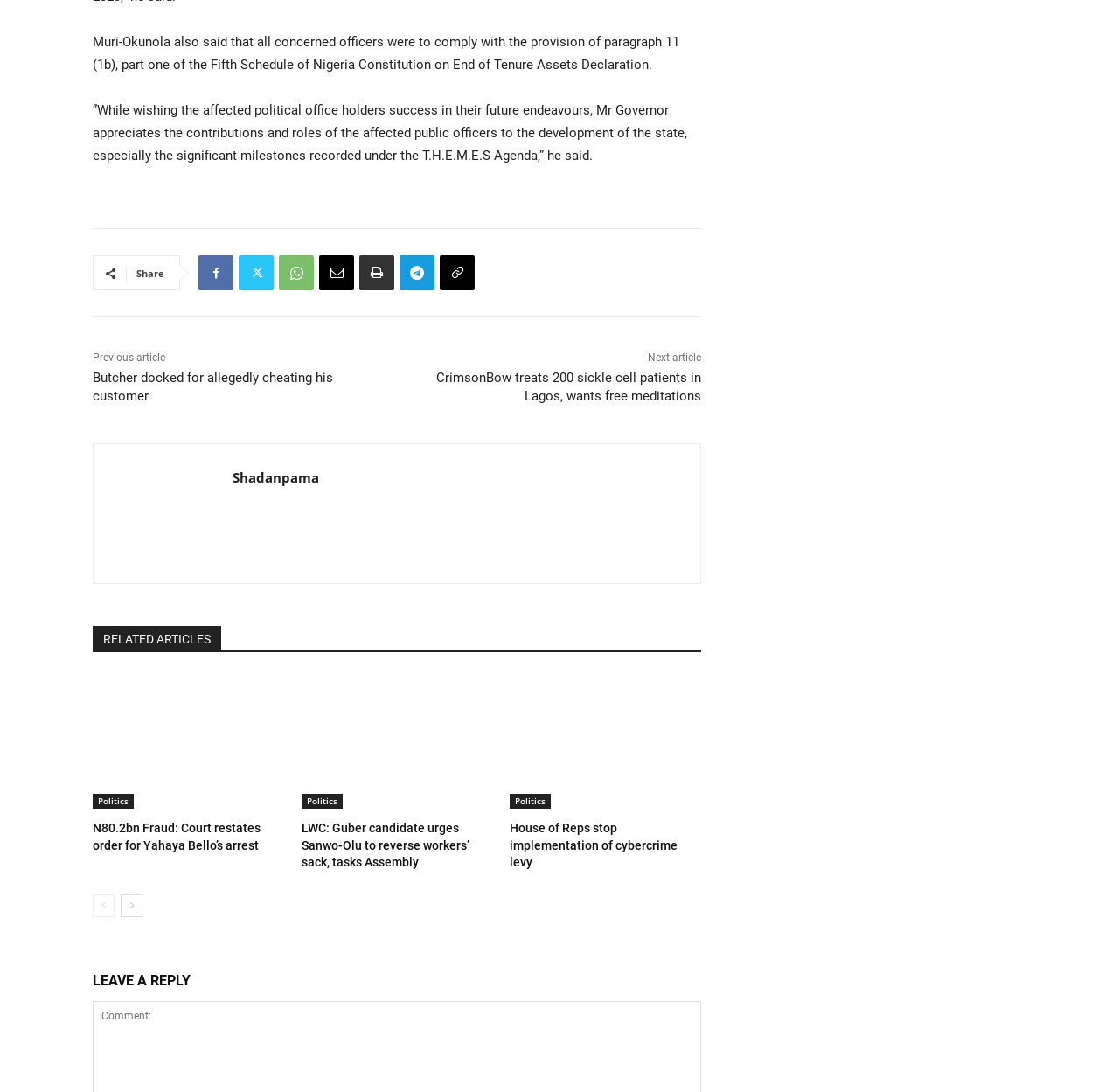Locate the bounding box coordinates of the area to click to fulfill this instruction: "Visit the Shadanpama page". The bounding box should be presented as four float numbers between 0 and 1, in the order [left, top, right, bottom].

[0.1, 0.424, 0.191, 0.517]